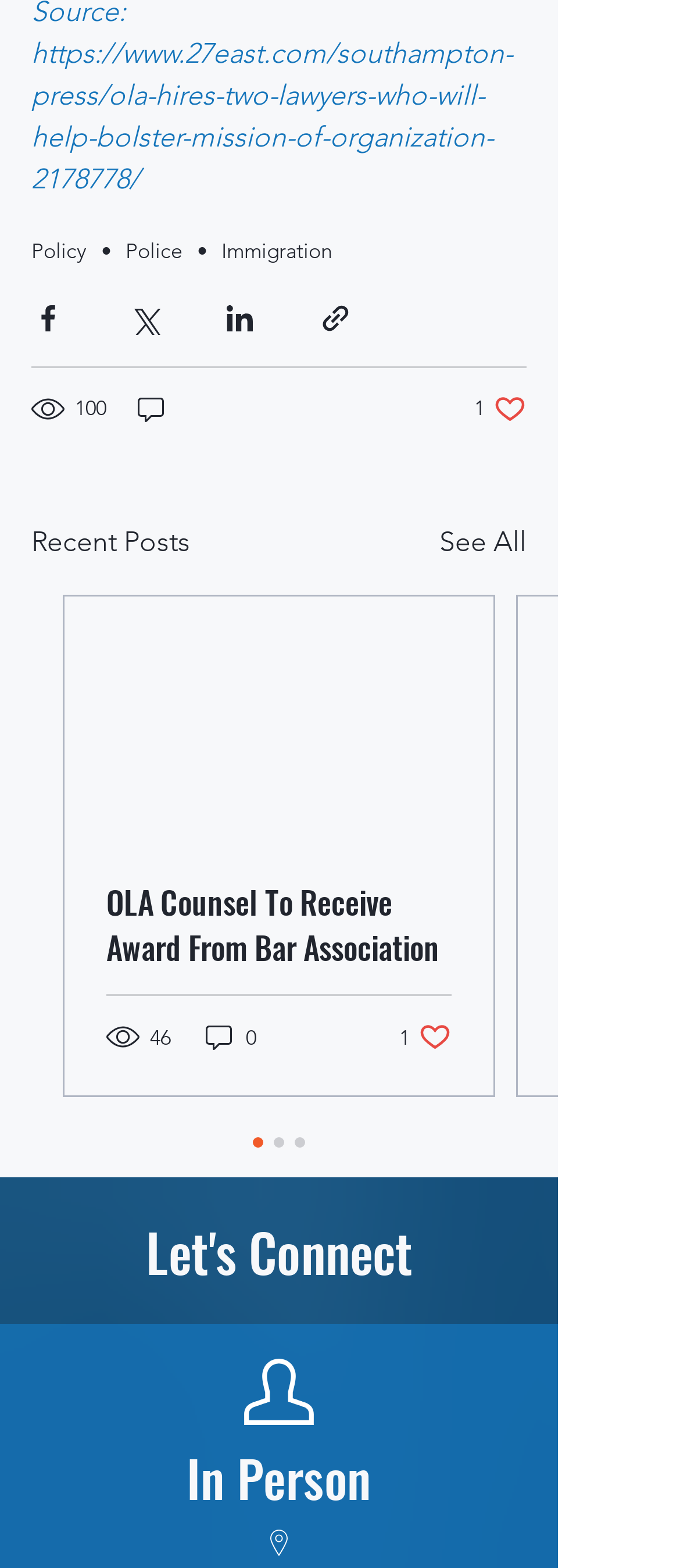What is the number of views for the first post?
With the help of the image, please provide a detailed response to the question.

I looked at the text '100 views' which is located below the social media sharing buttons, and it indicates the number of views for the first post.